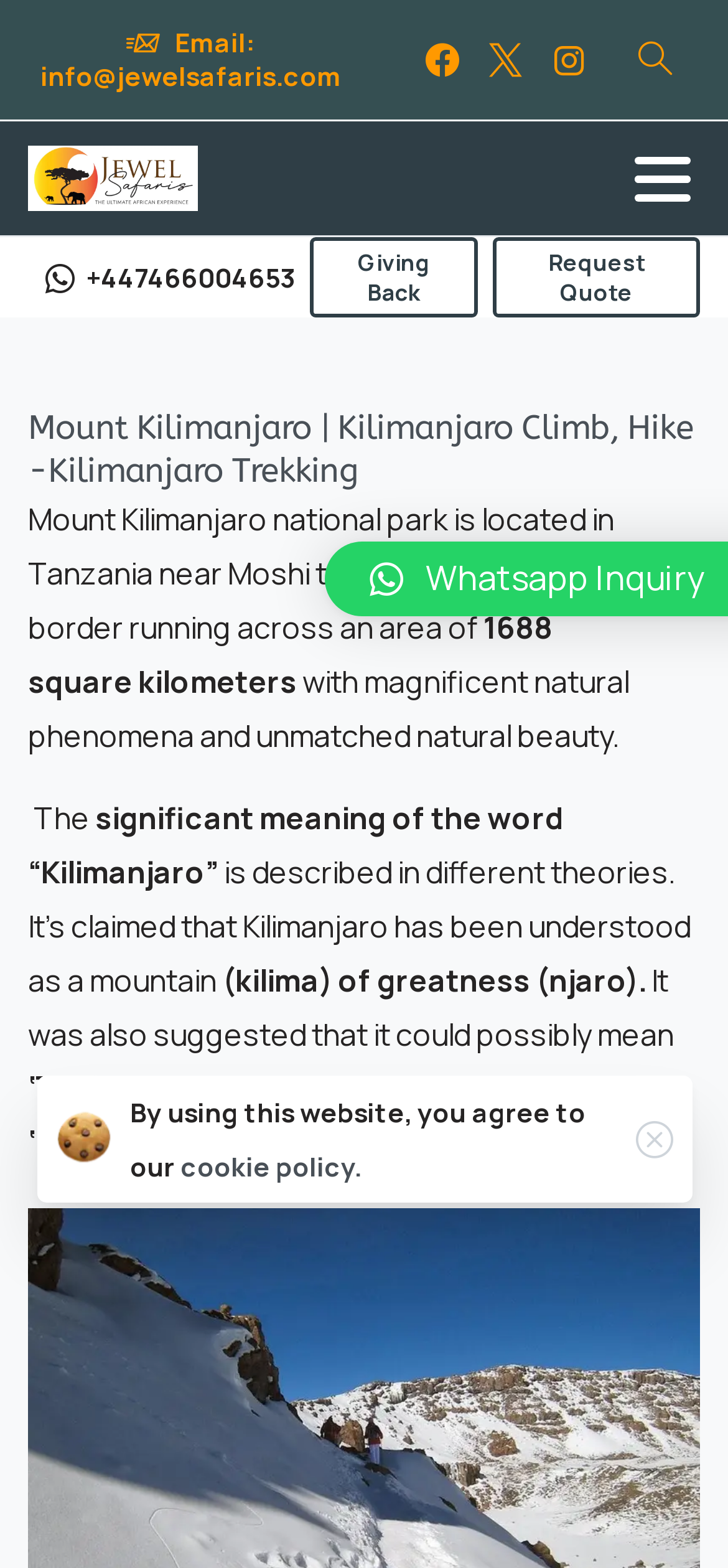Provide a one-word or one-phrase answer to the question:
What is the purpose of the button at the top right corner?

Toggle navigation